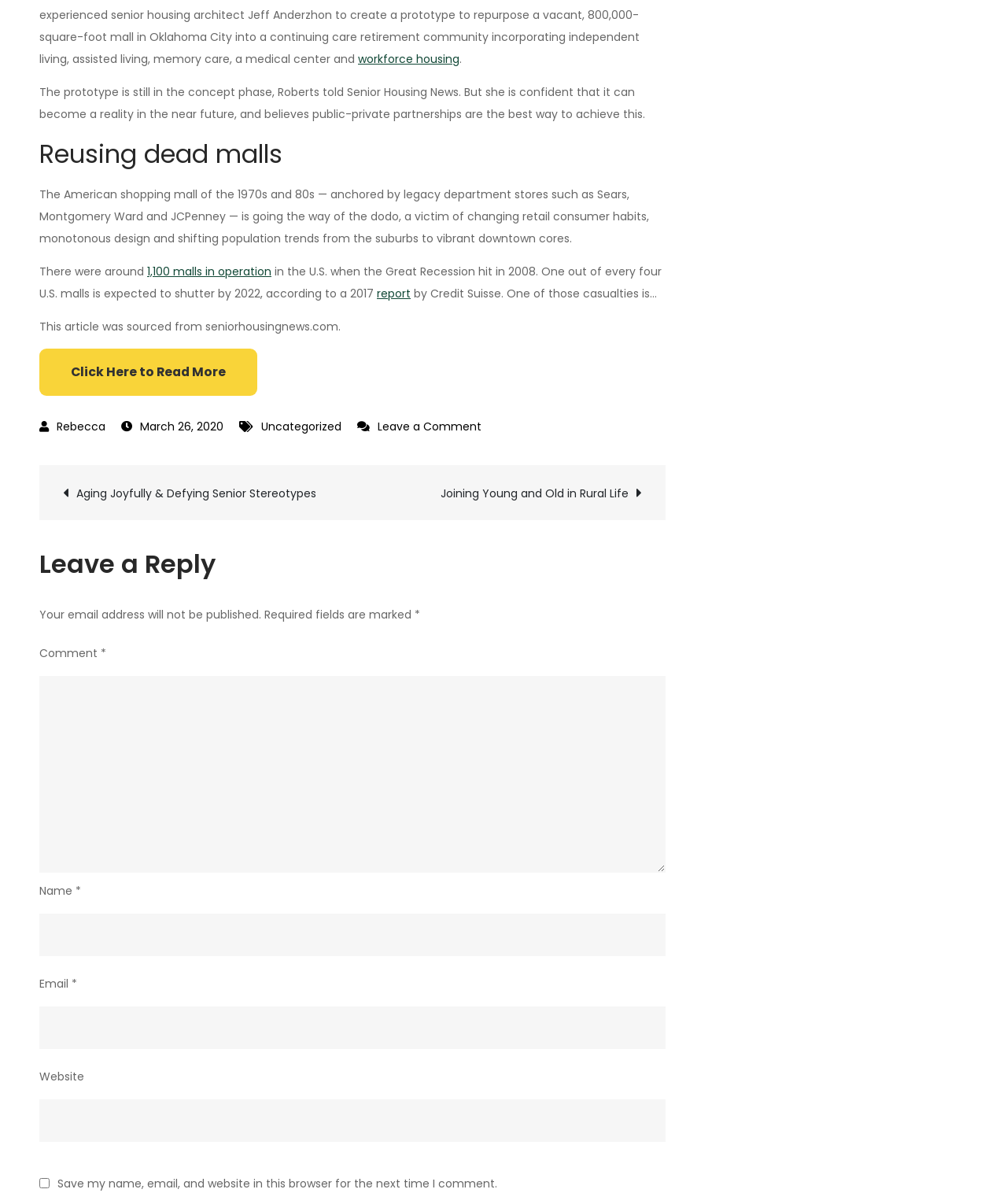Extract the bounding box of the UI element described as: "Festival".

None